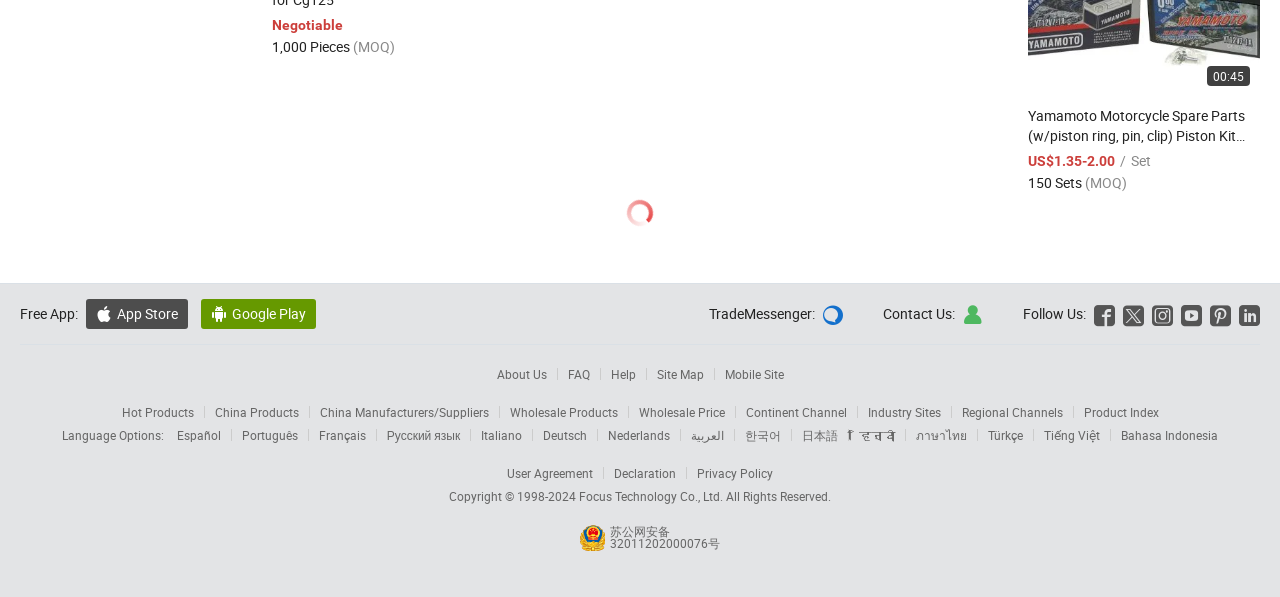Provide the bounding box coordinates for the UI element that is described as: "Focus Technology Co., Ltd.".

[0.452, 0.817, 0.567, 0.844]